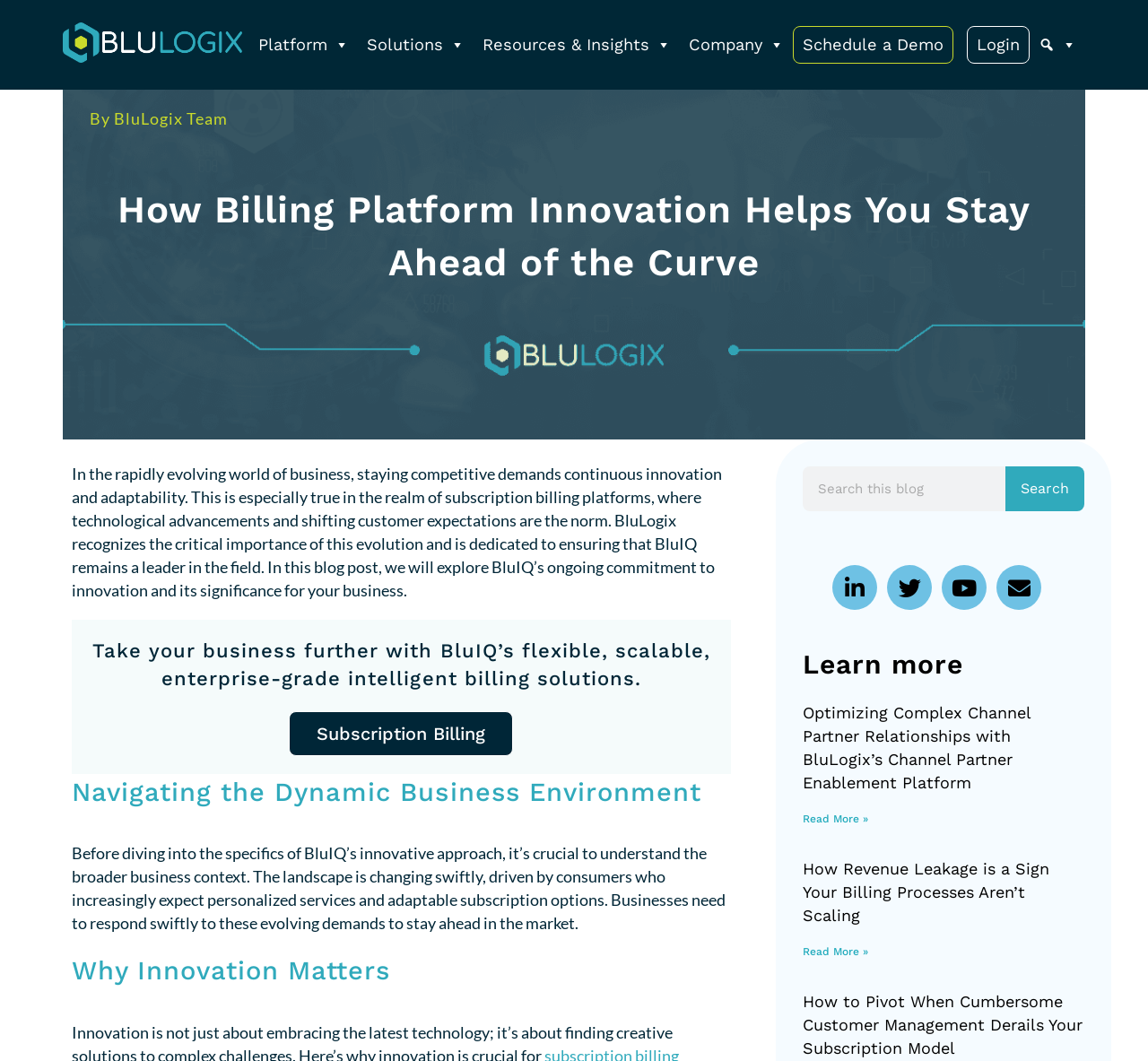Extract the bounding box coordinates for the UI element described as: "Subscription Billing".

[0.252, 0.67, 0.447, 0.712]